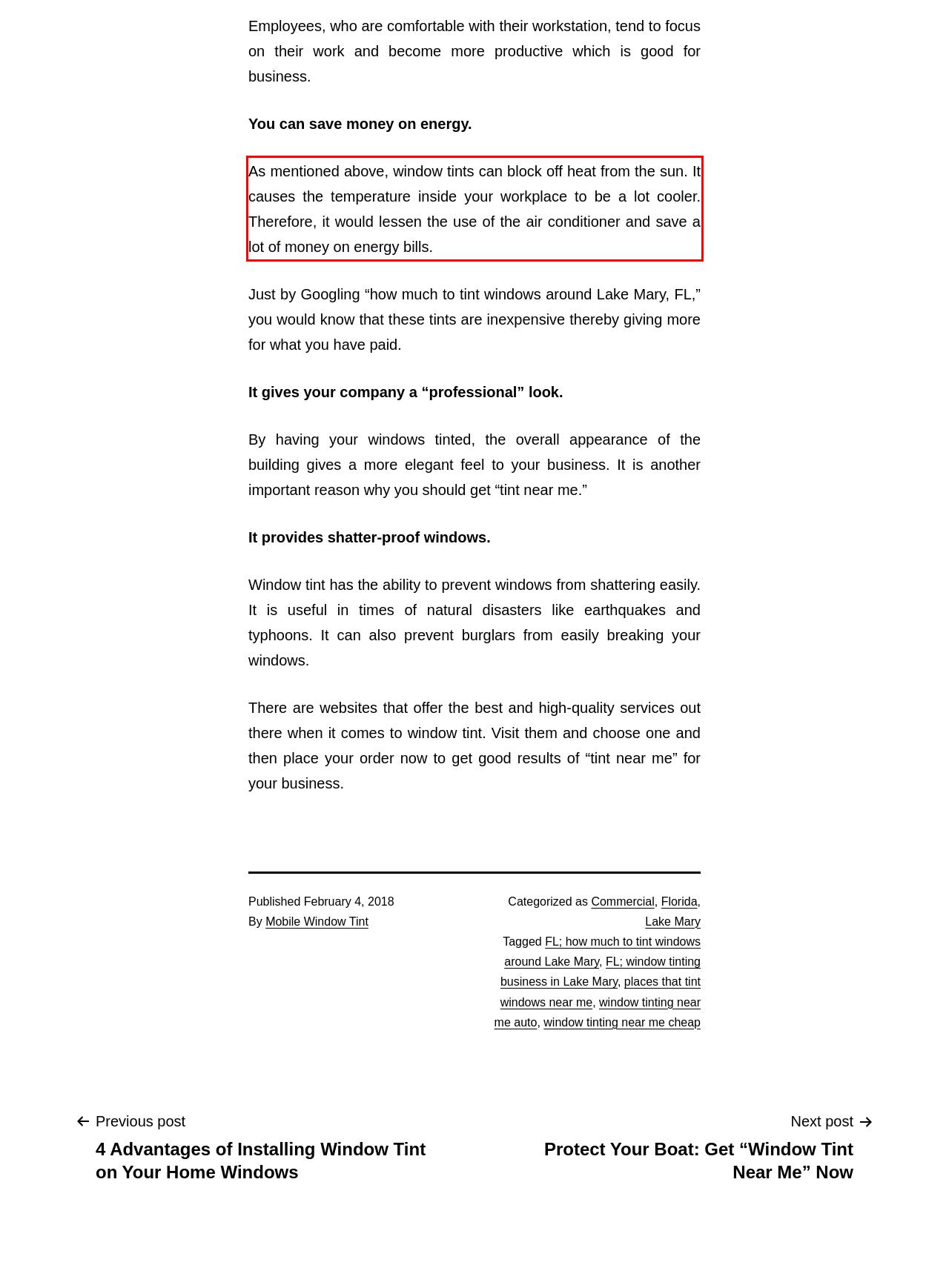Using the provided screenshot of a webpage, recognize and generate the text found within the red rectangle bounding box.

As mentioned above, window tints can block off heat from the sun. It causes the temperature inside your workplace to be a lot cooler. Therefore, it would lessen the use of the air conditioner and save a lot of money on energy bills.